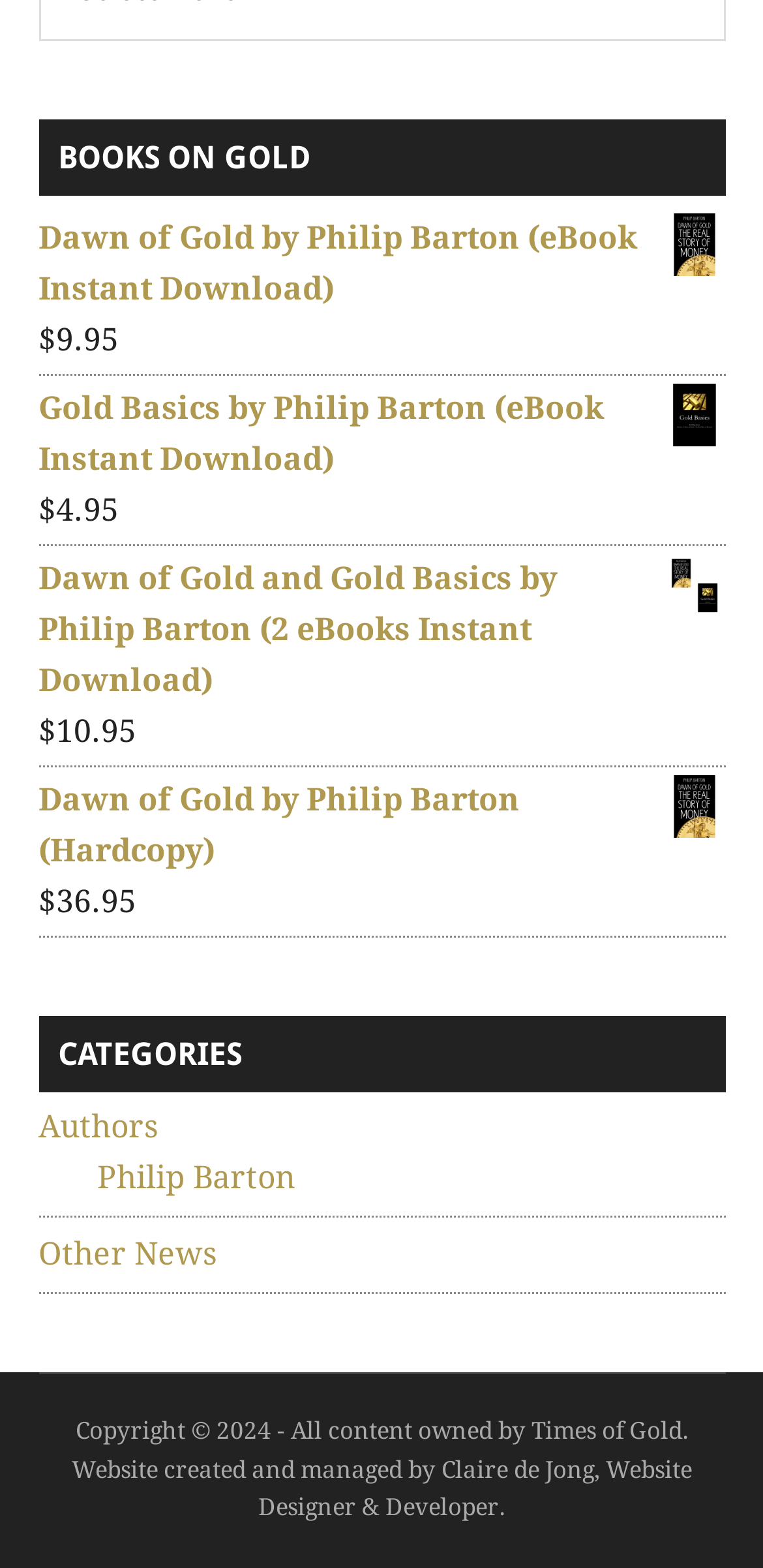Determine the bounding box coordinates of the section I need to click to execute the following instruction: "Browse the 'Authors' category". Provide the coordinates as four float numbers between 0 and 1, i.e., [left, top, right, bottom].

[0.05, 0.707, 0.206, 0.731]